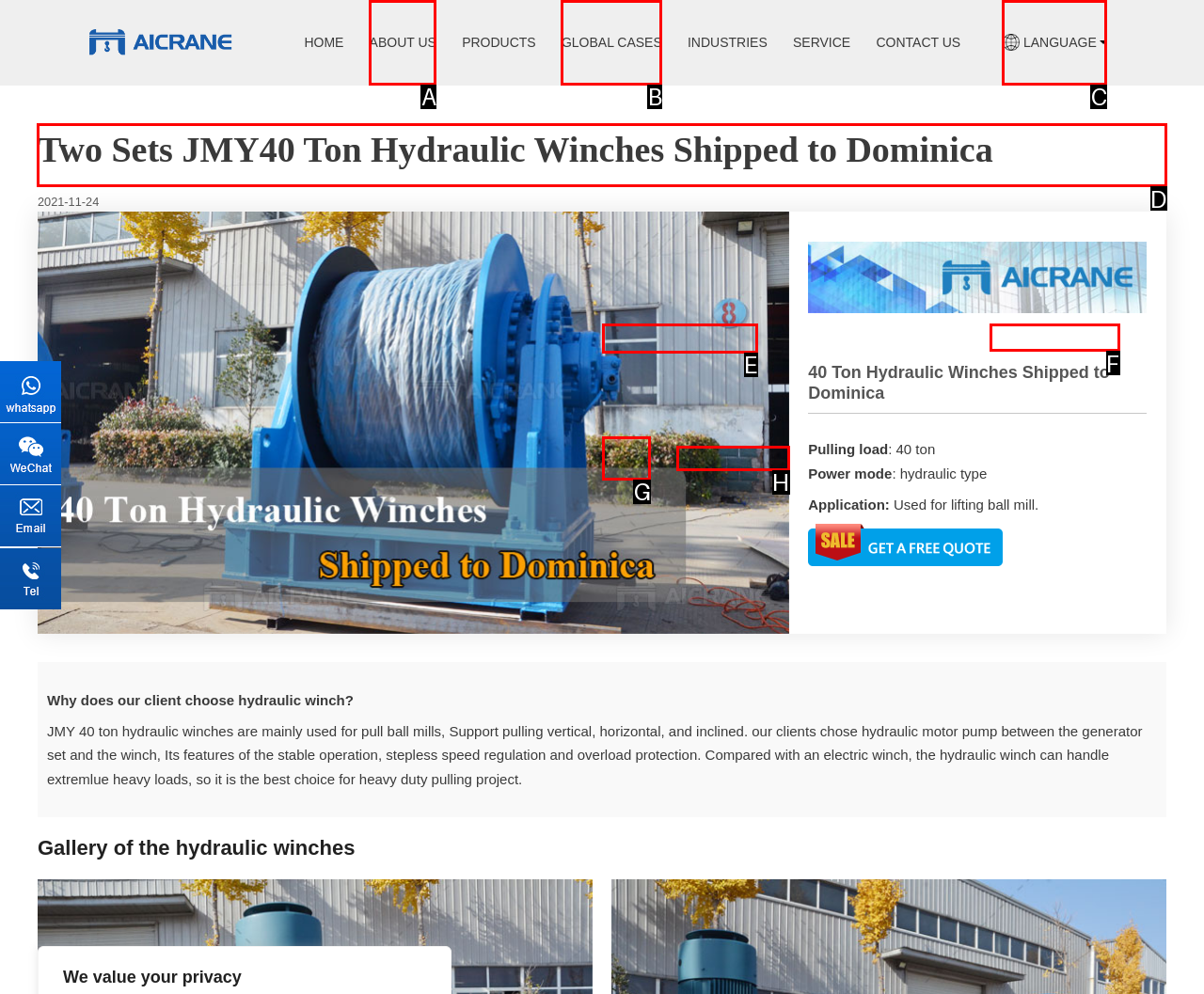Which UI element should be clicked to perform the following task: Visit the 'Vlogs' page? Answer with the corresponding letter from the choices.

None